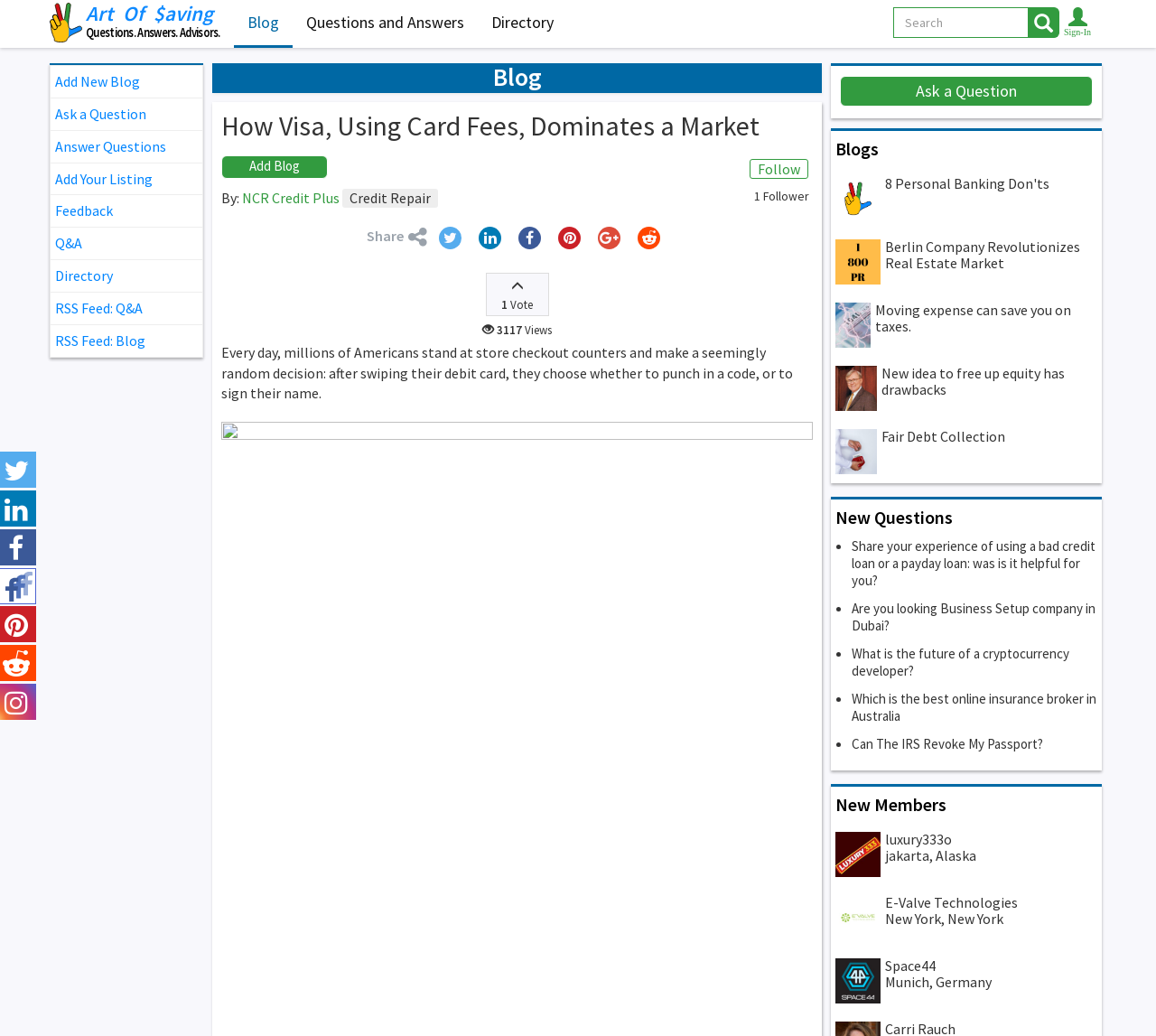Identify the bounding box coordinates of the element to click to follow this instruction: 'Visit the 'Committees, Members & Career Services' page'. Ensure the coordinates are four float values between 0 and 1, provided as [left, top, right, bottom].

None